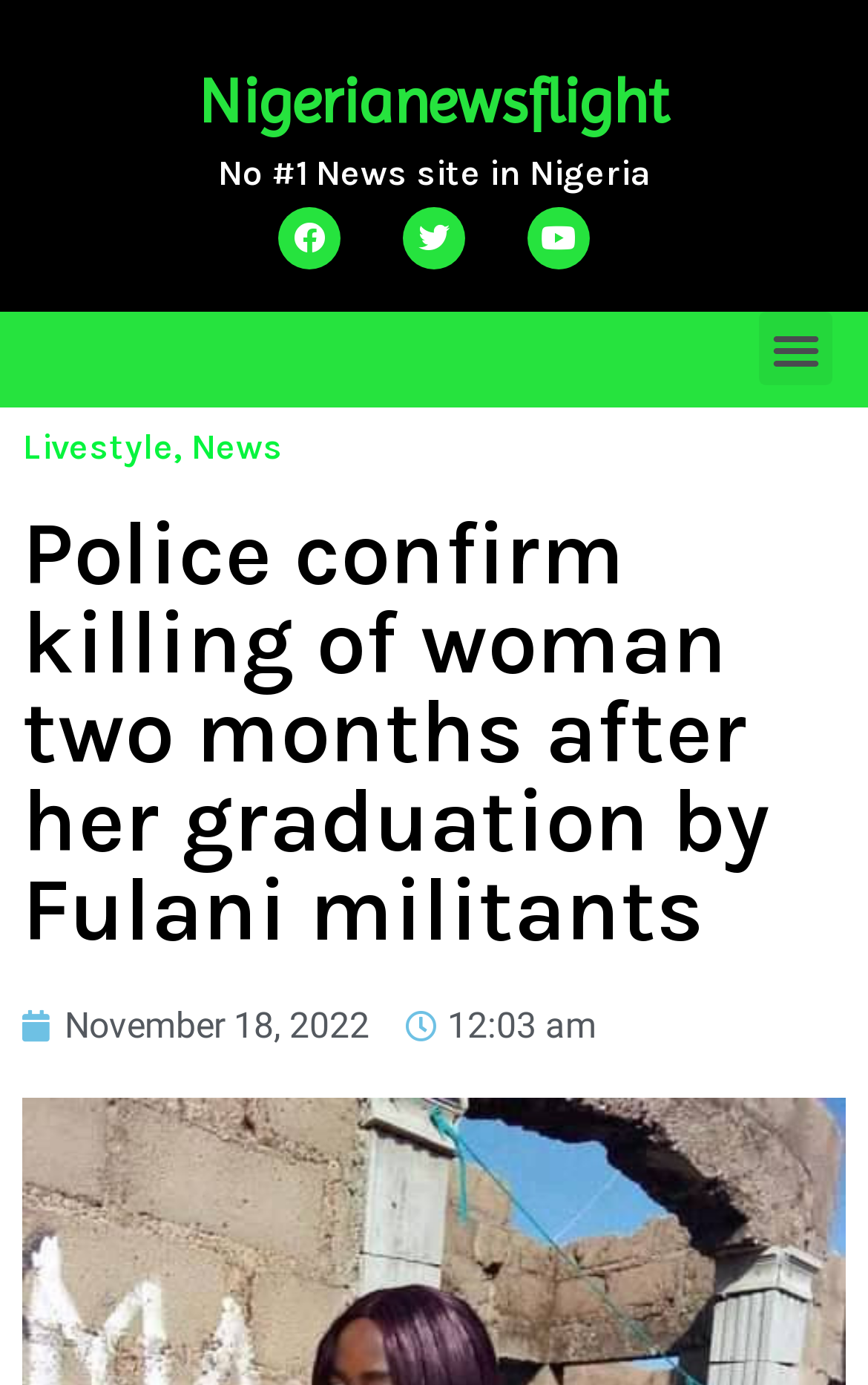Please find the top heading of the webpage and generate its text.

Police confirm killing of woman two months after her graduation by Fulani militants